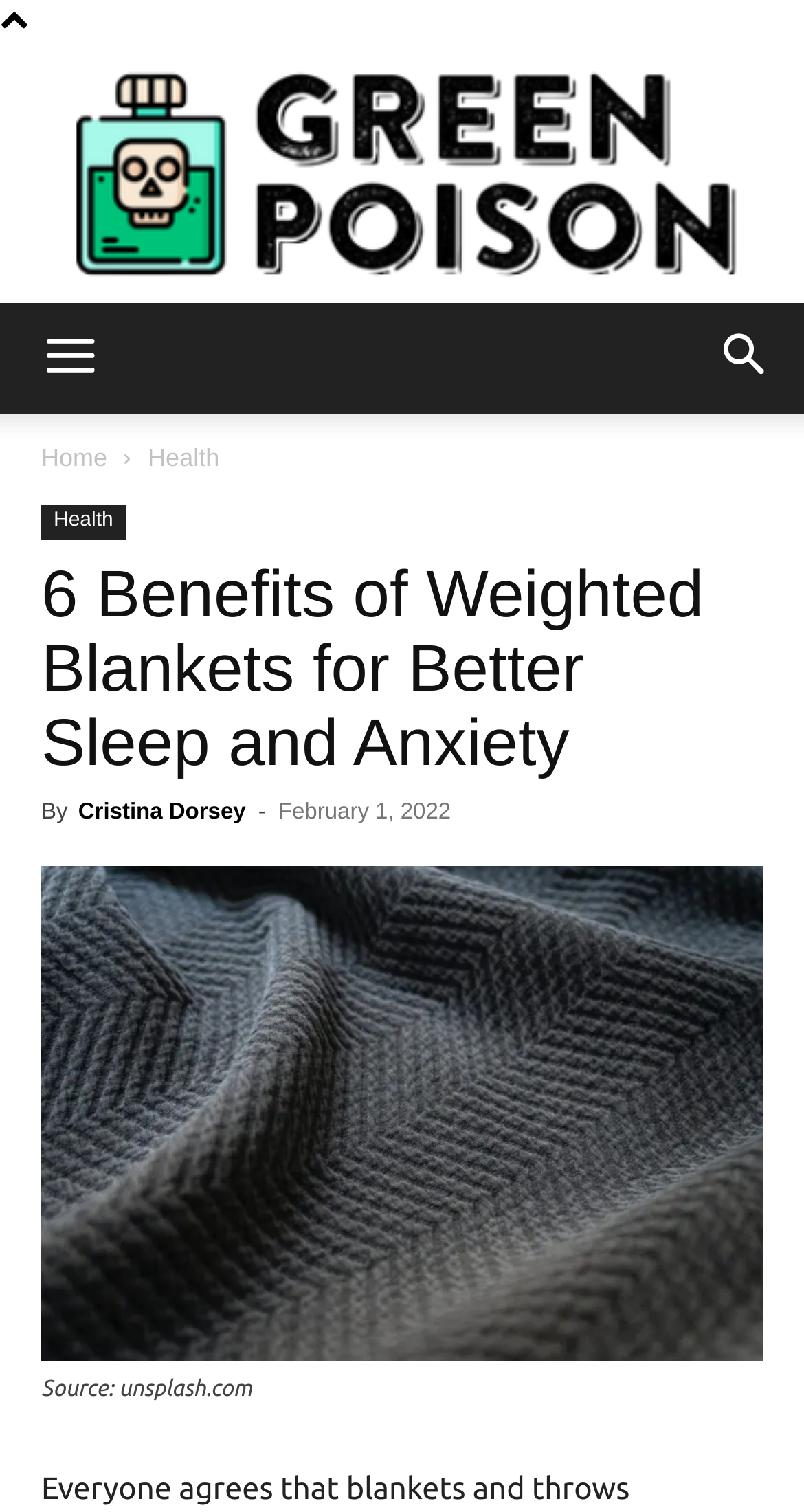Can you find and provide the title of the webpage?

6 Benefits of Weighted Blankets for Better Sleep and Anxiety